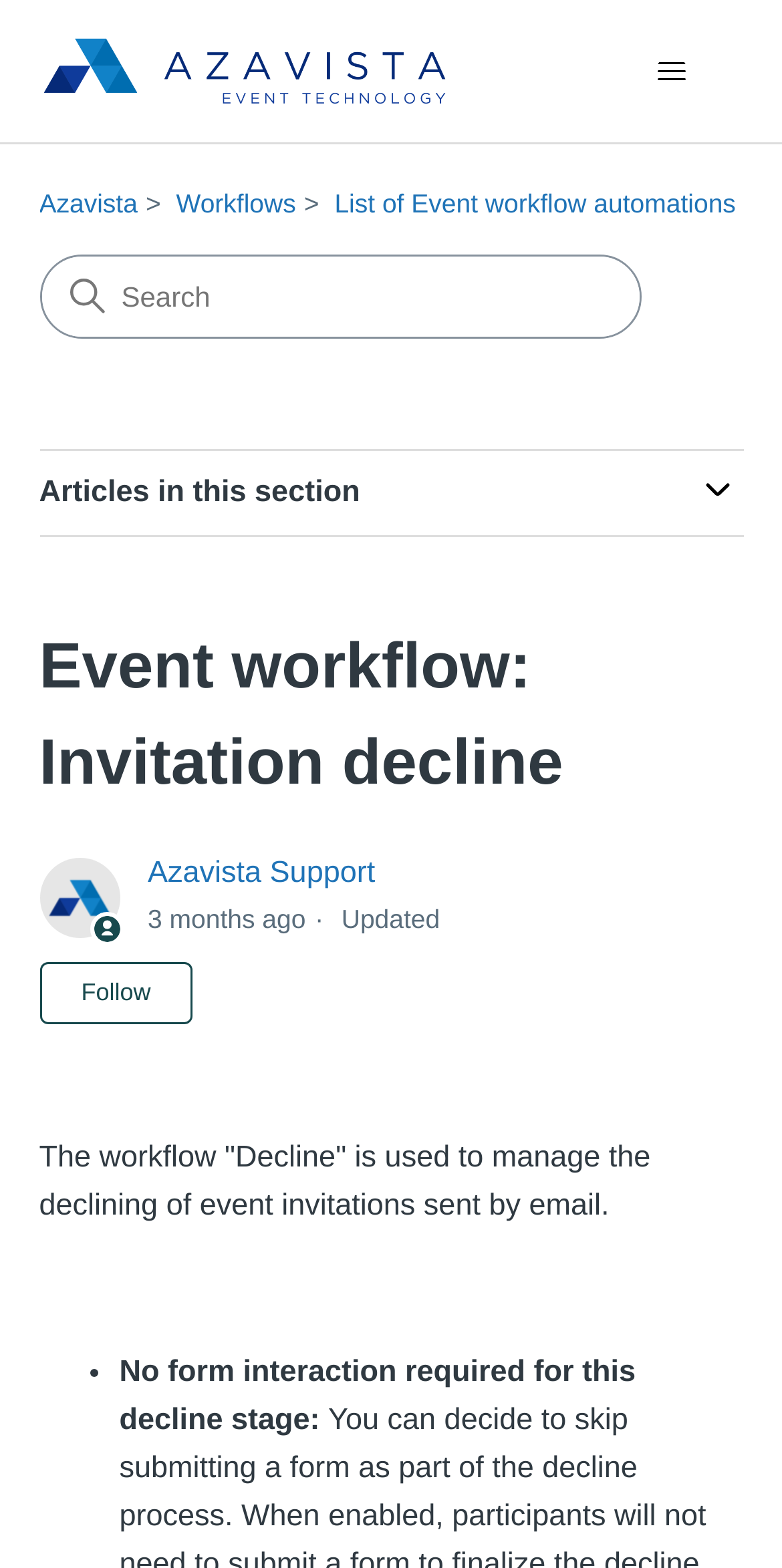What is the purpose of the 'Decline' workflow?
From the image, respond with a single word or phrase.

Manage event invitation declines